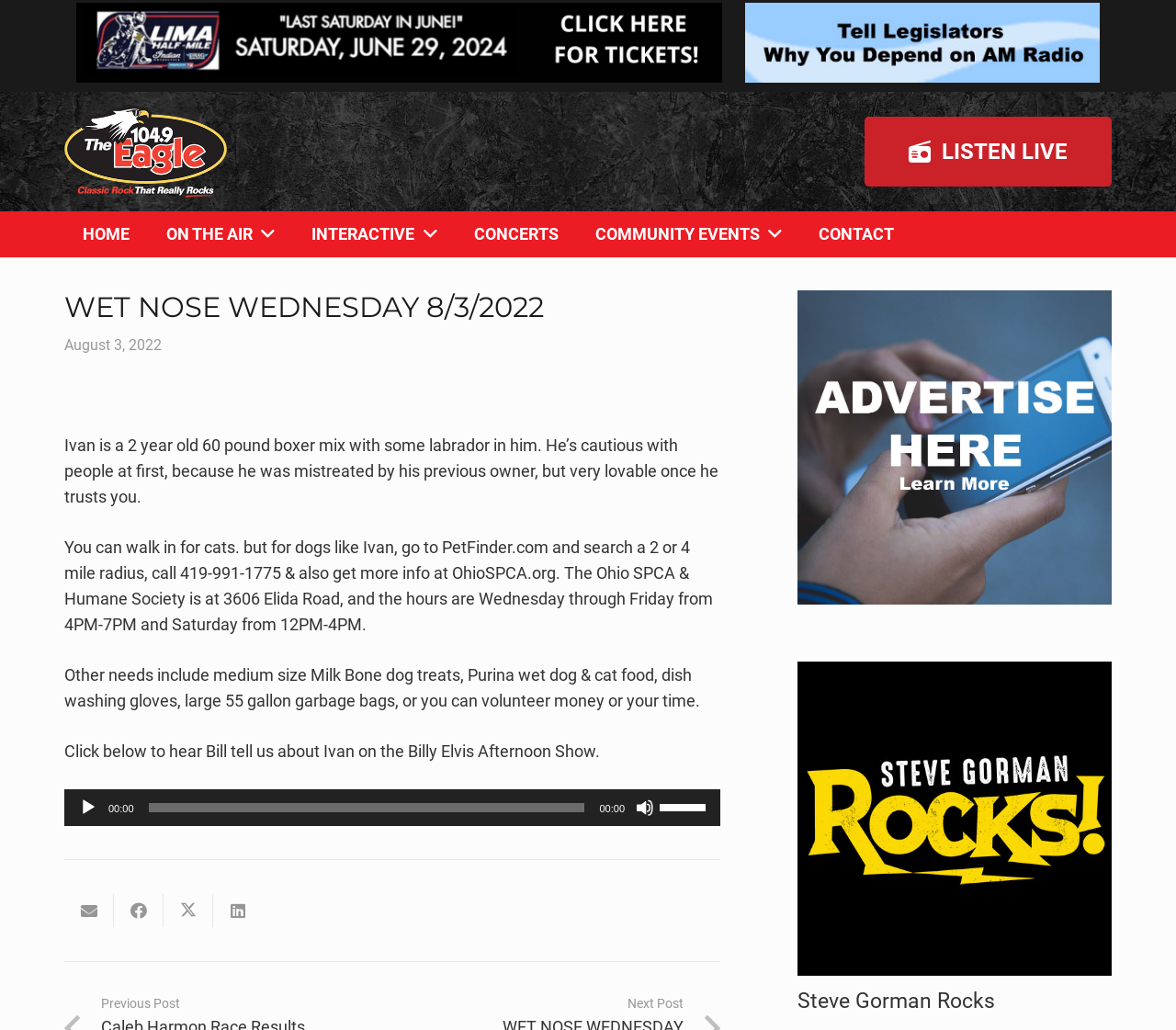Could you locate the bounding box coordinates for the section that should be clicked to accomplish this task: "Click the 'LISTEN LIVE' button".

[0.735, 0.113, 0.945, 0.181]